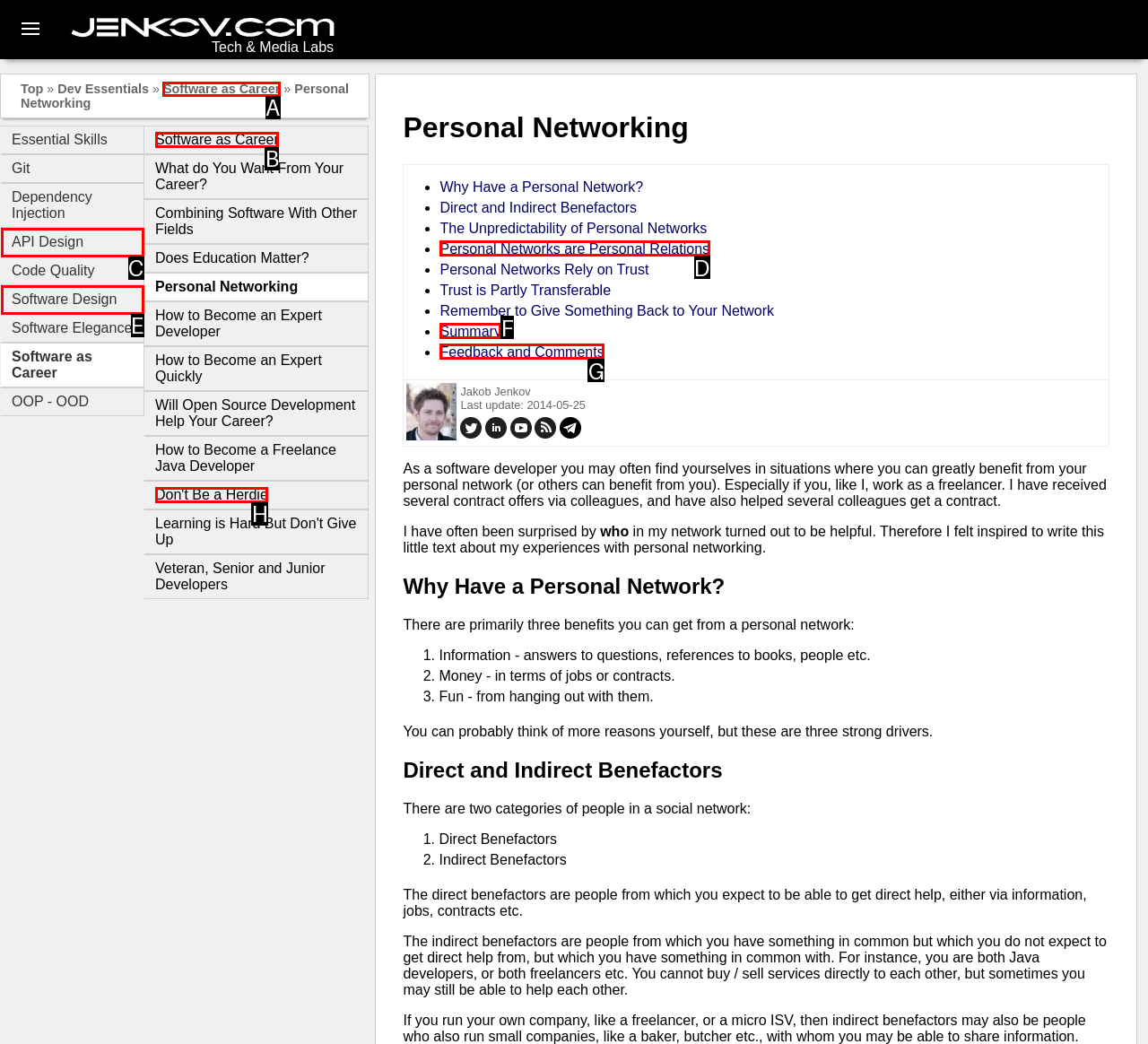Find the option that matches this description: Software as Career
Provide the matching option's letter directly.

B